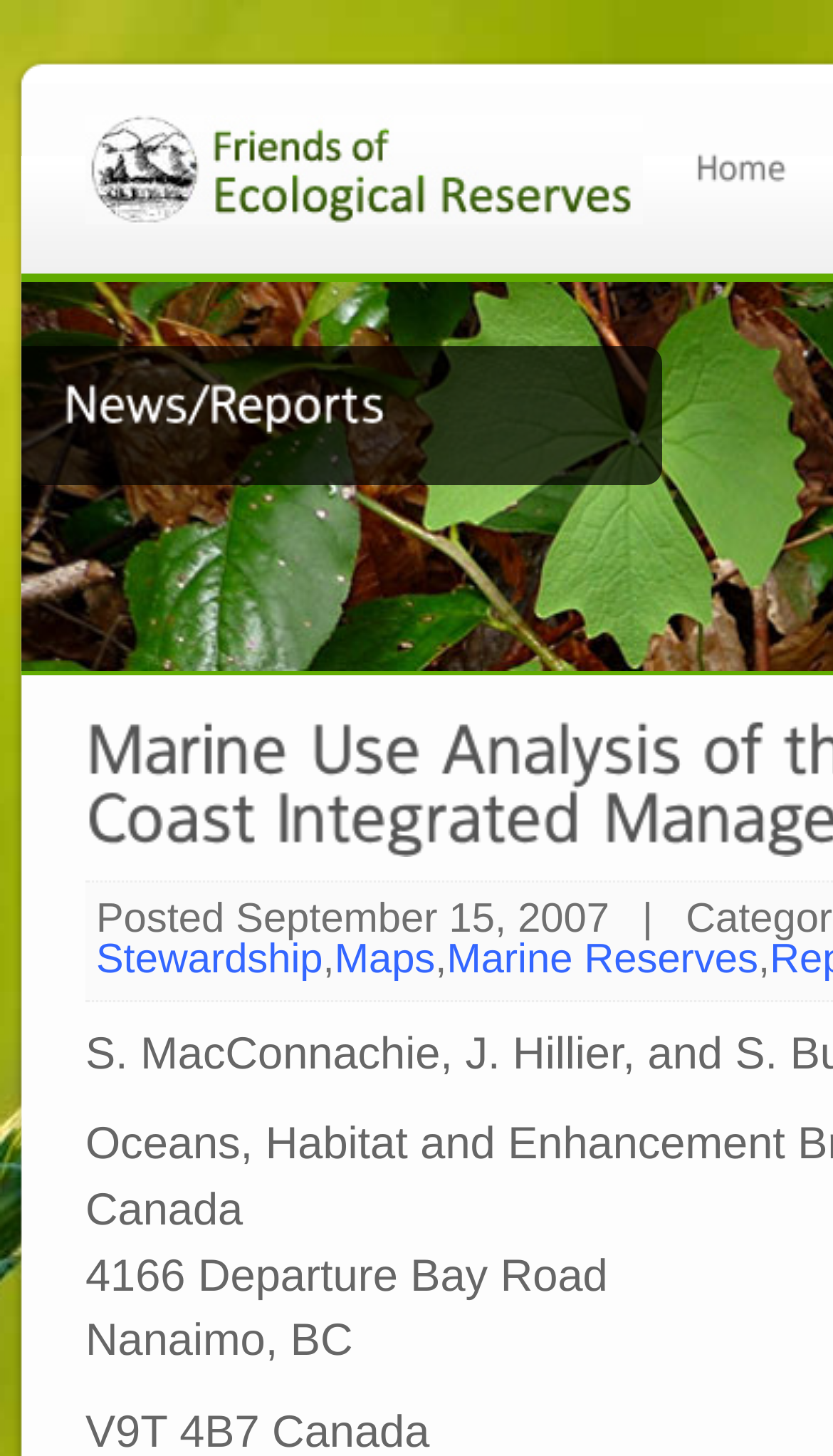Using the webpage screenshot, locate the HTML element that fits the following description and provide its bounding box: "alt="Logo"".

[0.103, 0.135, 0.772, 0.16]